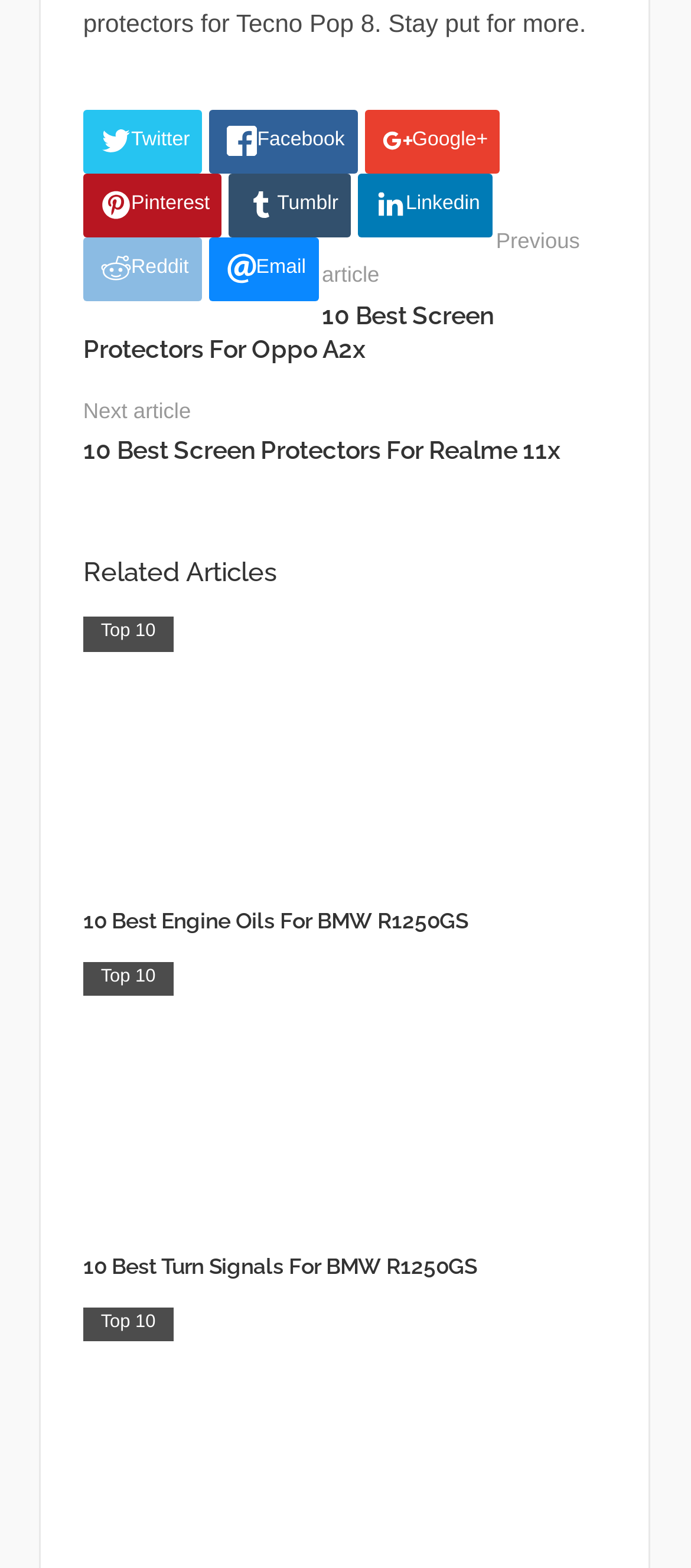Provide a brief response to the question below using one word or phrase:
What is the topic of the first related article?

Engine Oils For BMW R1250GS